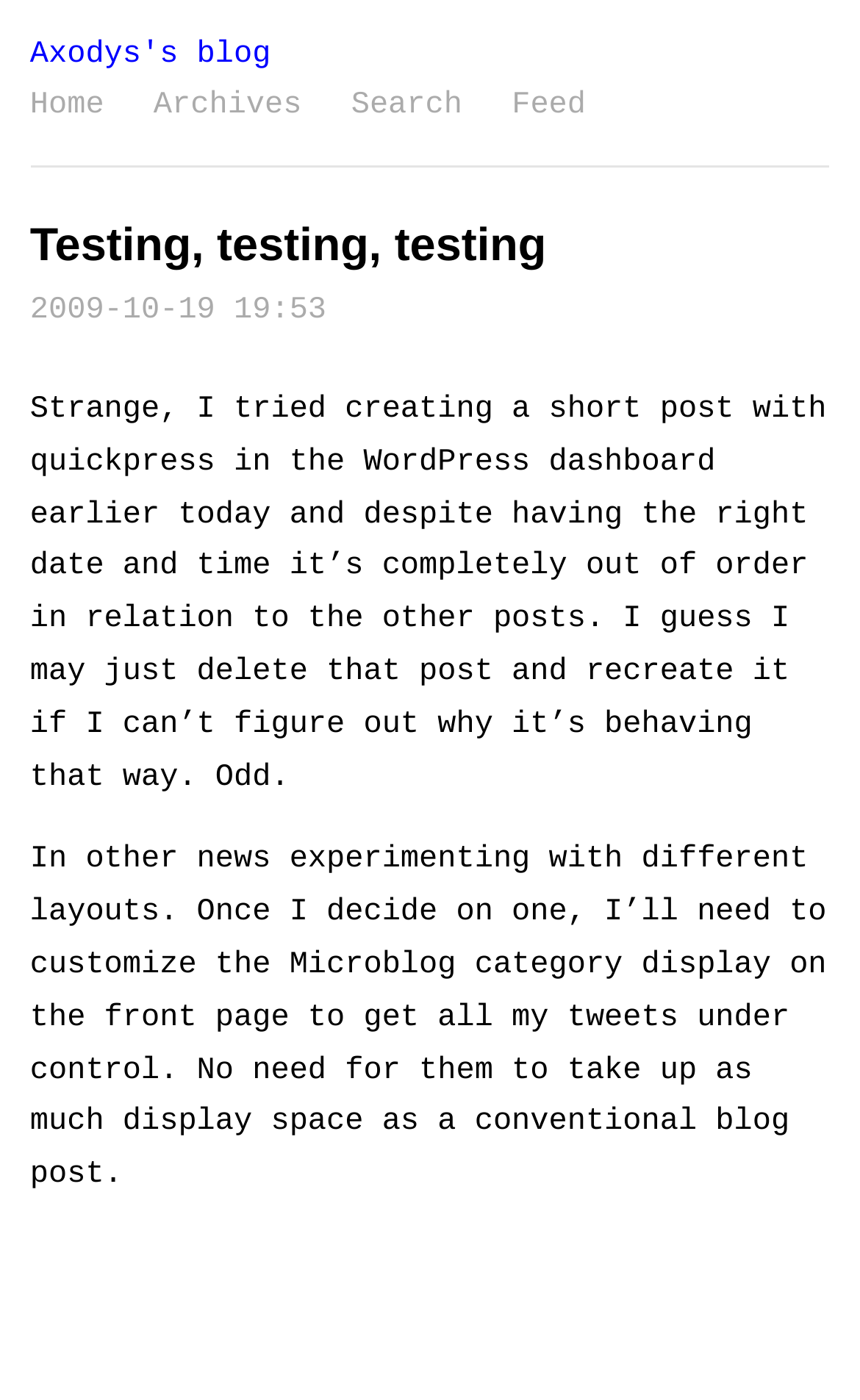Provide a thorough description of the webpage you see.

The webpage is a blog post titled "Testing, testing, testing" on Axodys's blog. At the top left, there is a link to the blog's homepage labeled "Axodys's blog". Next to it, there is a small gap, and then a row of links including "Home", "Archives", "Search", and "Feed" from left to right. 

Below the links, there is a heading with the title "Testing, testing, testing" taking up most of the width. Under the title, there is a timestamp "2009-10-19 19:53" on the left side. 

The main content of the blog post is divided into two paragraphs. The first paragraph describes an issue with posting using quickpress in the WordPress dashboard, where the post is out of order despite having the correct date and time. The second paragraph talks about experimenting with different layouts and the need to customize the Microblog category display on the front page to manage tweets.